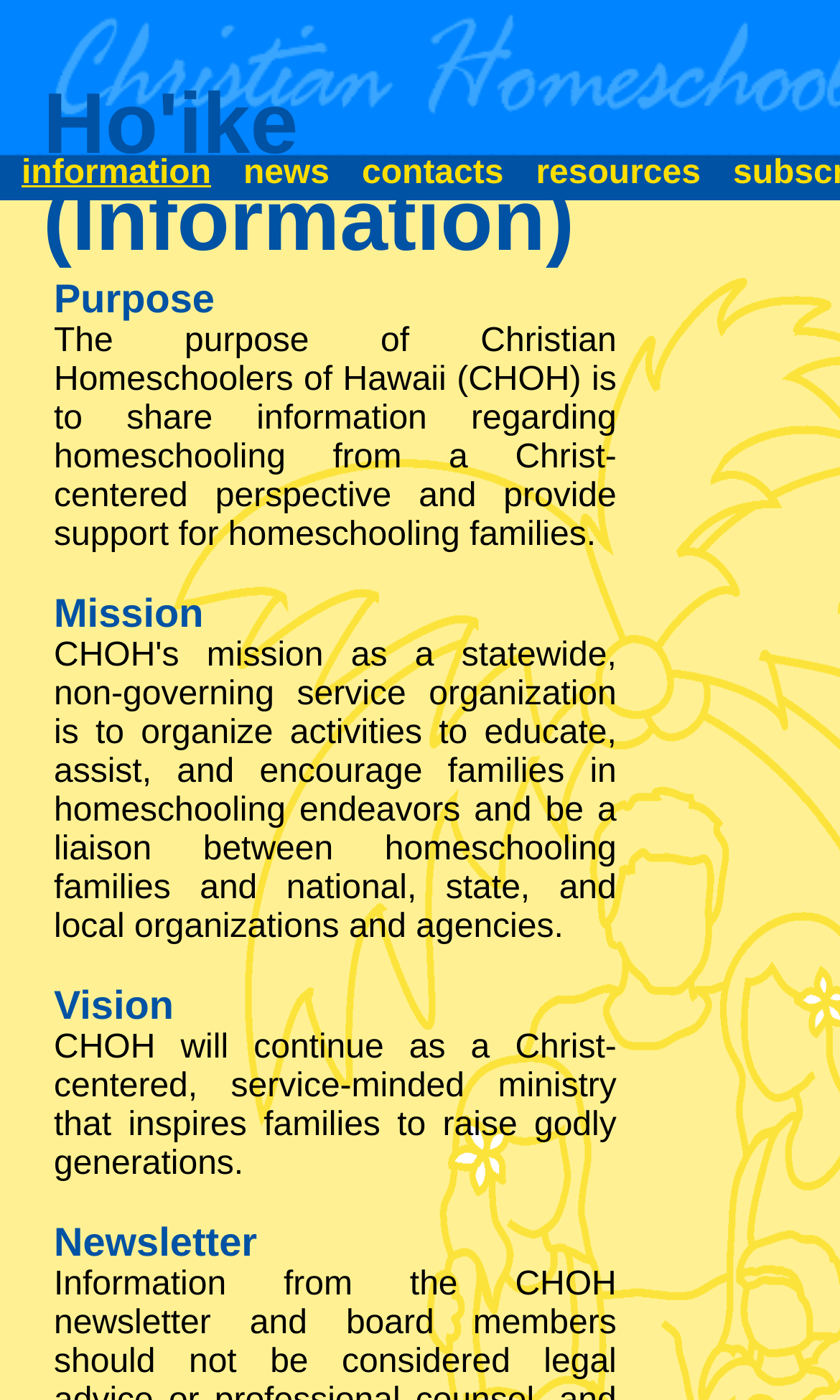Generate a detailed explanation of the webpage's features and information.

The webpage is about Christian Homeschoolers of Hawaii, providing information on the organization. At the top, there are three main tabs: "information", "news", and "contacts", followed by "resources" on the right side. Each tab has a corresponding link below it.

Below the tabs, there is a brief introduction to the organization, stating that it will continue as a Christ-centered, service-minded ministry that inspires families to raise godly generations.

Further down, there is a section labeled "Newsletter".